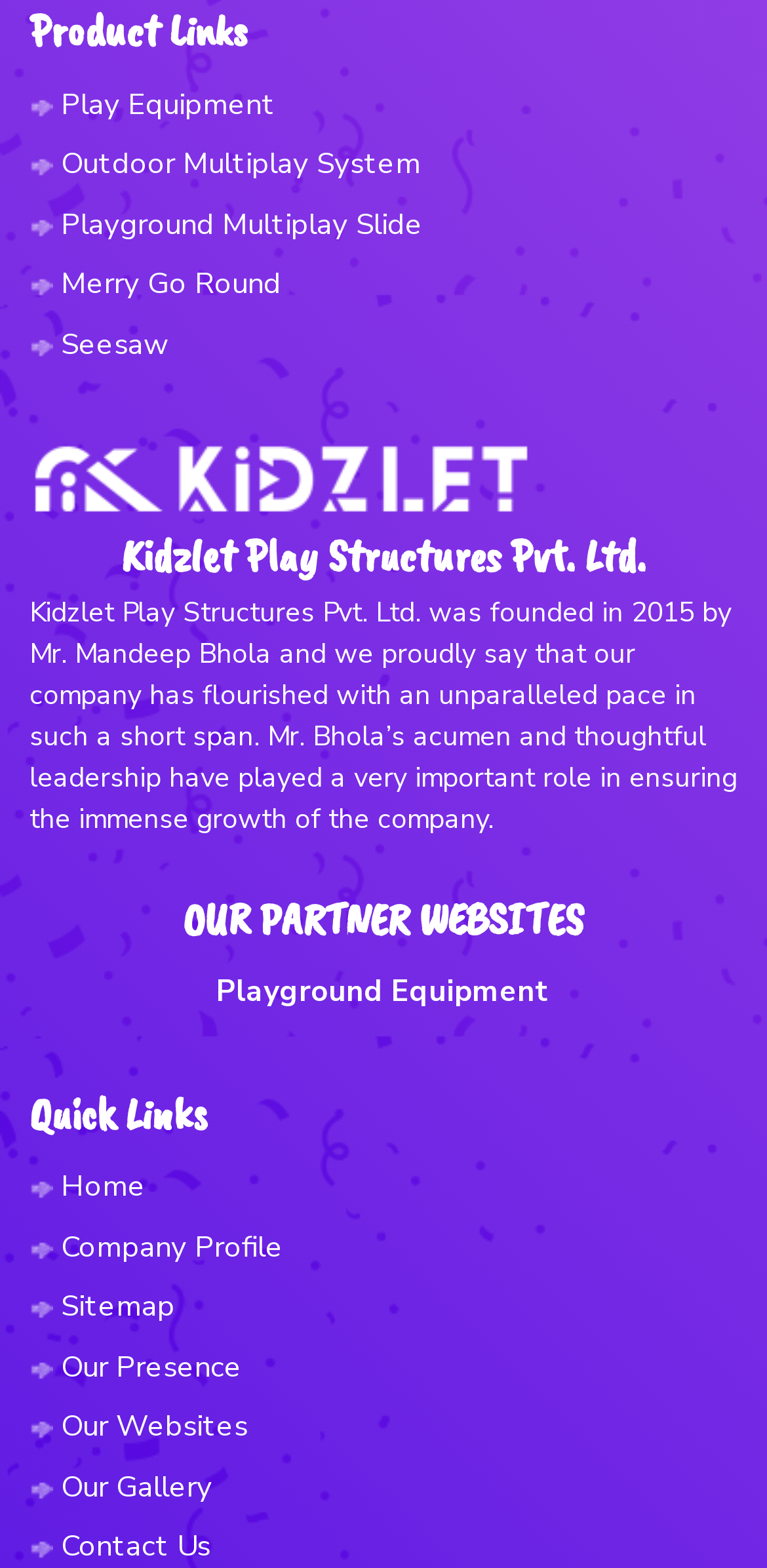Please identify the bounding box coordinates of the element's region that should be clicked to execute the following instruction: "Click on Play Equipment". The bounding box coordinates must be four float numbers between 0 and 1, i.e., [left, top, right, bottom].

[0.038, 0.053, 0.359, 0.079]